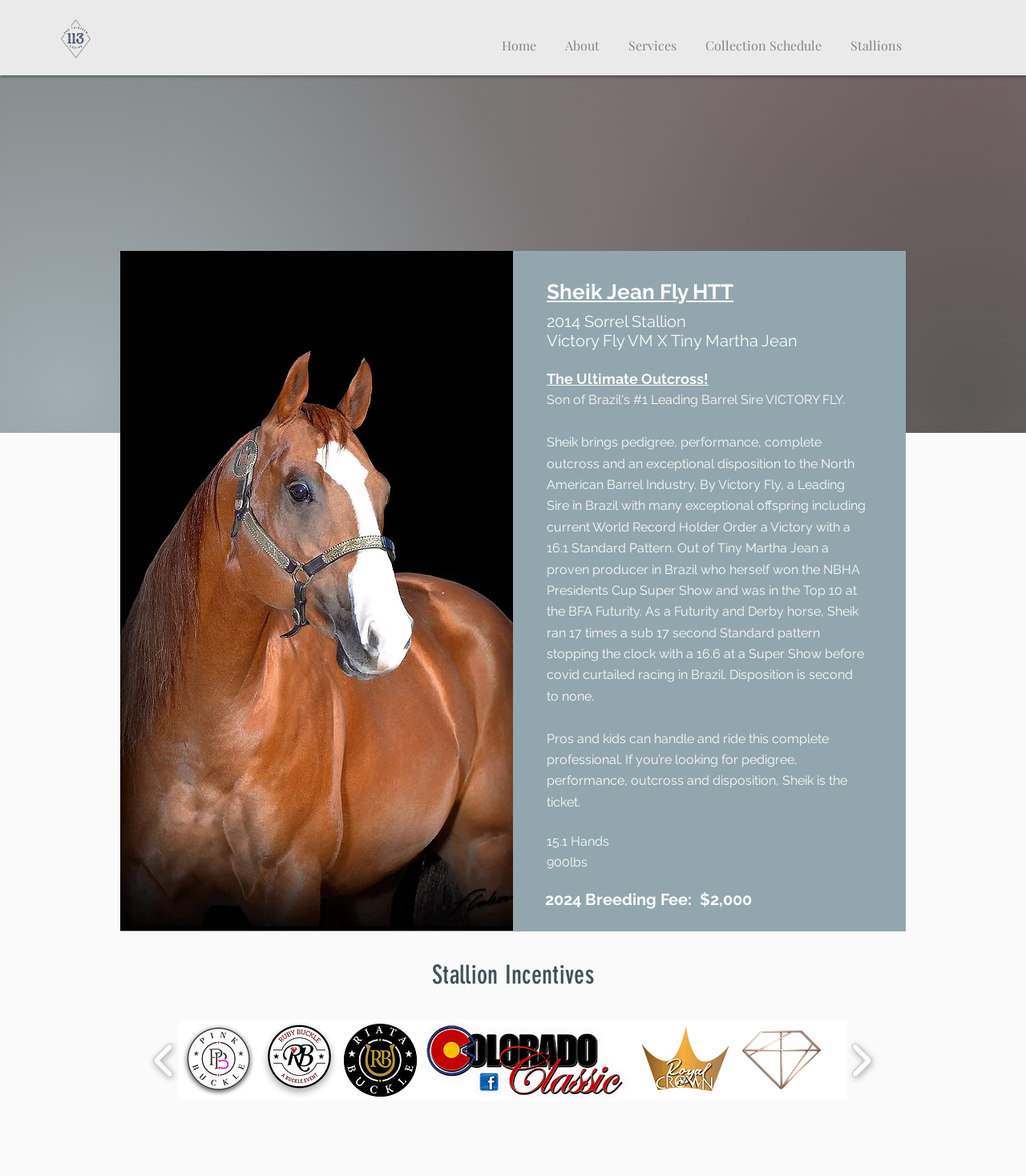What is the height of the stallion?
Using the visual information from the image, give a one-word or short-phrase answer.

15.1 Hands